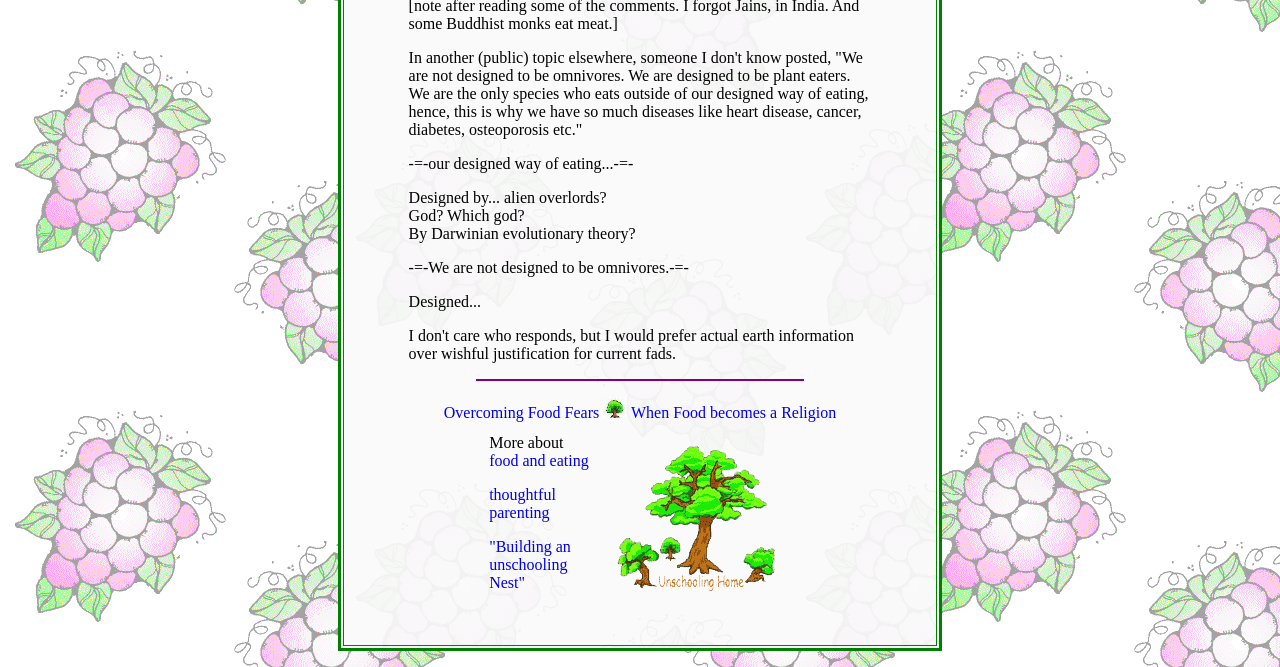How many links are present in the table?
Please provide a comprehensive answer based on the information in the image.

The table has three links: 'food and eating', 'thoughtful parenting', and 'Building an unschooling Nest'.